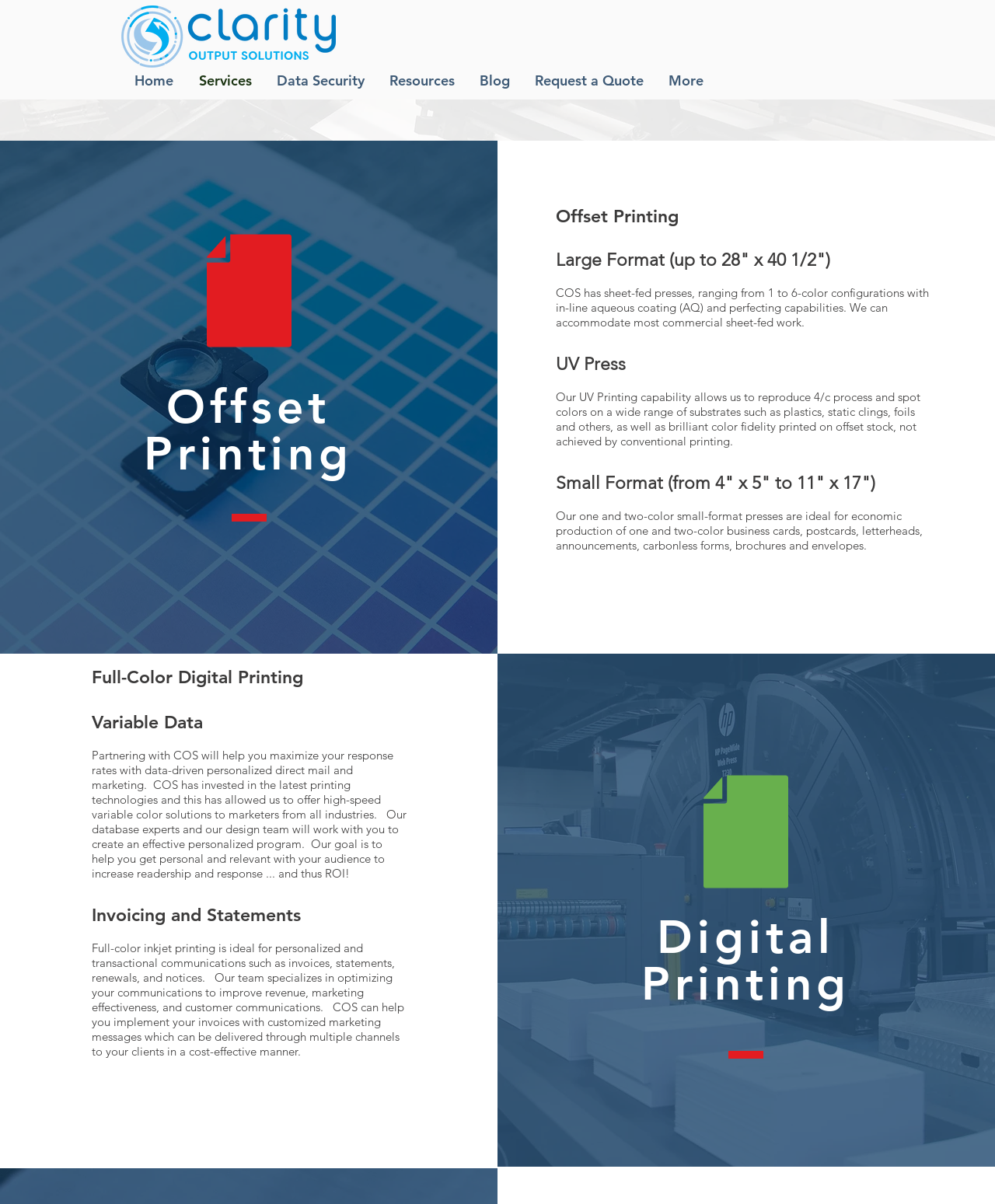Find the bounding box coordinates for the HTML element specified by: "Blog".

[0.47, 0.055, 0.525, 0.079]